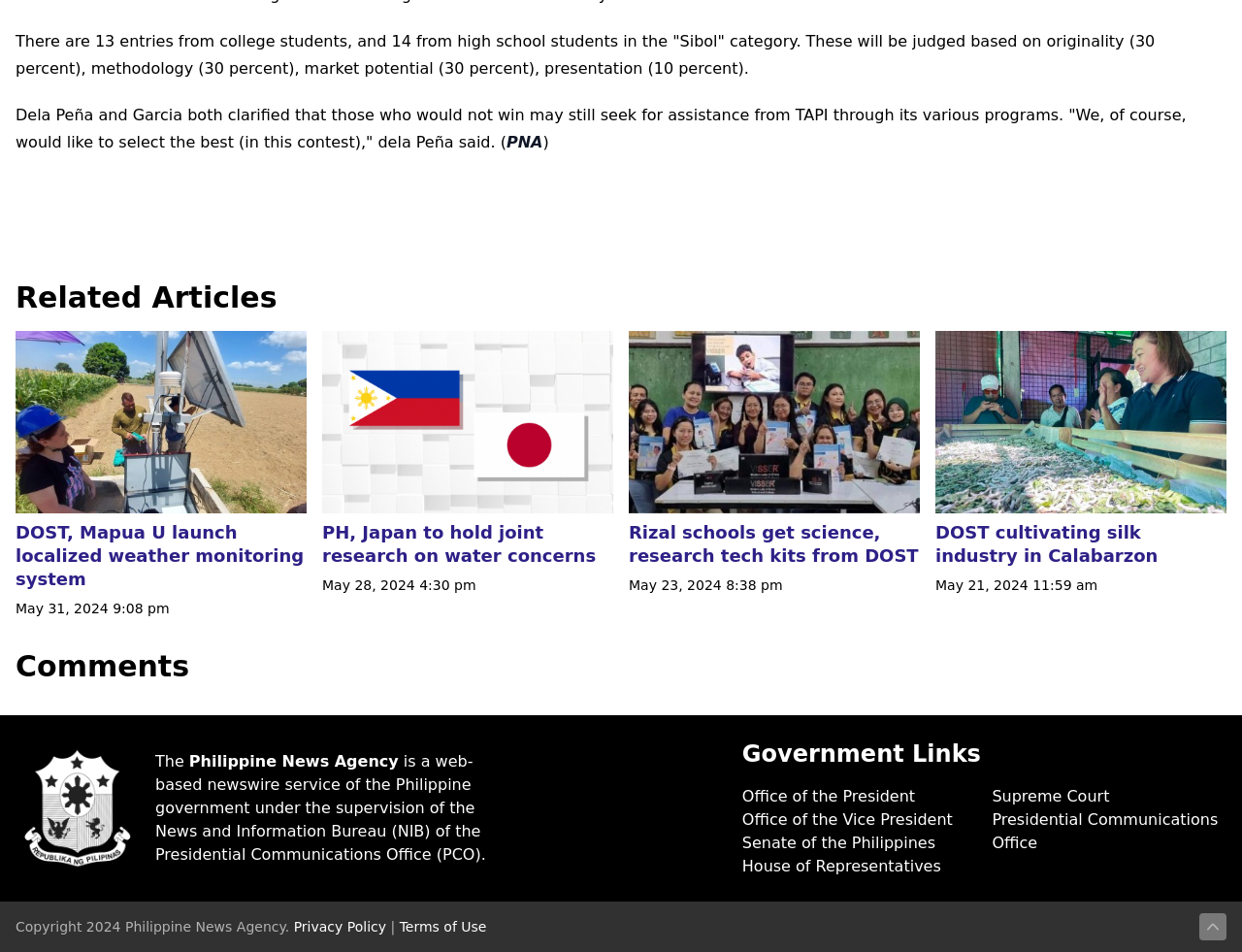Please identify the bounding box coordinates of the clickable element to fulfill the following instruction: "Read related article about DOST, Mapua U launch localized weather monitoring system". The coordinates should be four float numbers between 0 and 1, i.e., [left, top, right, bottom].

[0.012, 0.348, 0.247, 0.539]